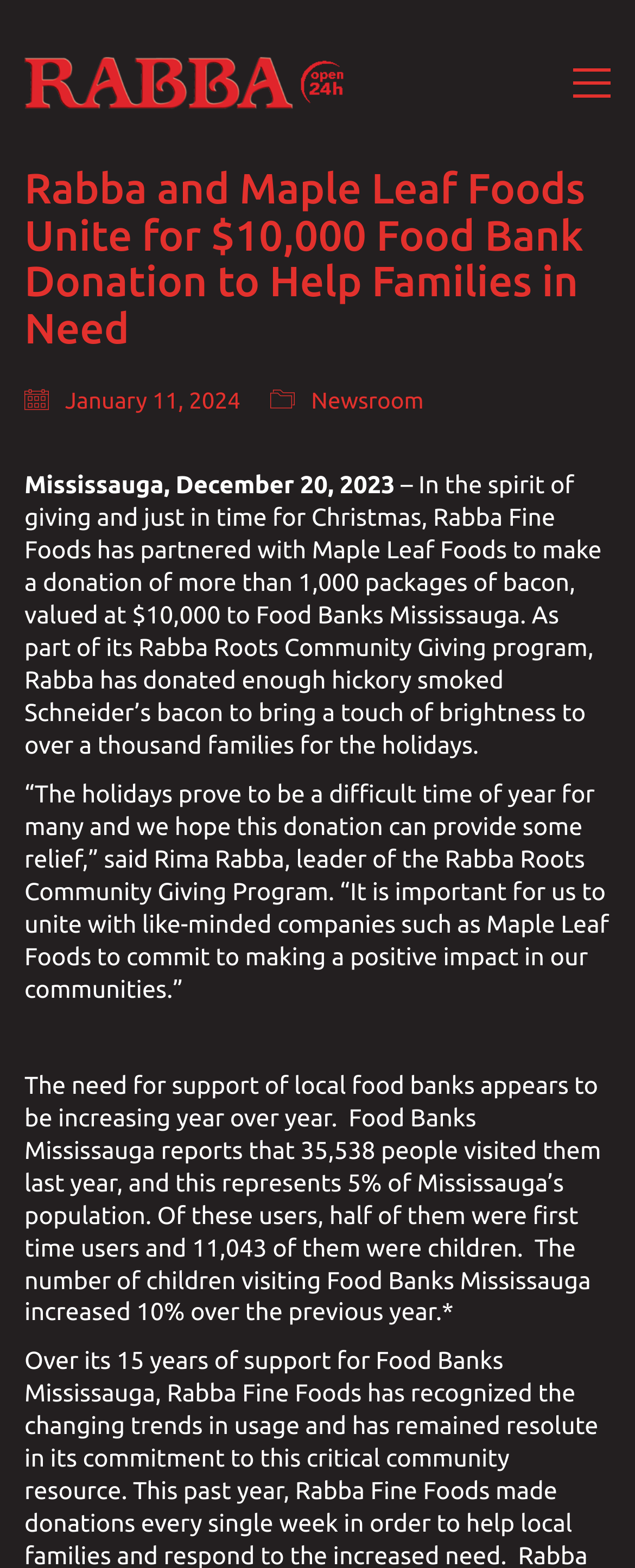How many people visited Food Banks Mississauga last year?
Answer the question with as much detail as you can, using the image as a reference.

I found the number of people who visited Food Banks Mississauga last year by reading the static text element that says 'Food Banks Mississauga reports that 35,538 people visited them last year...'.